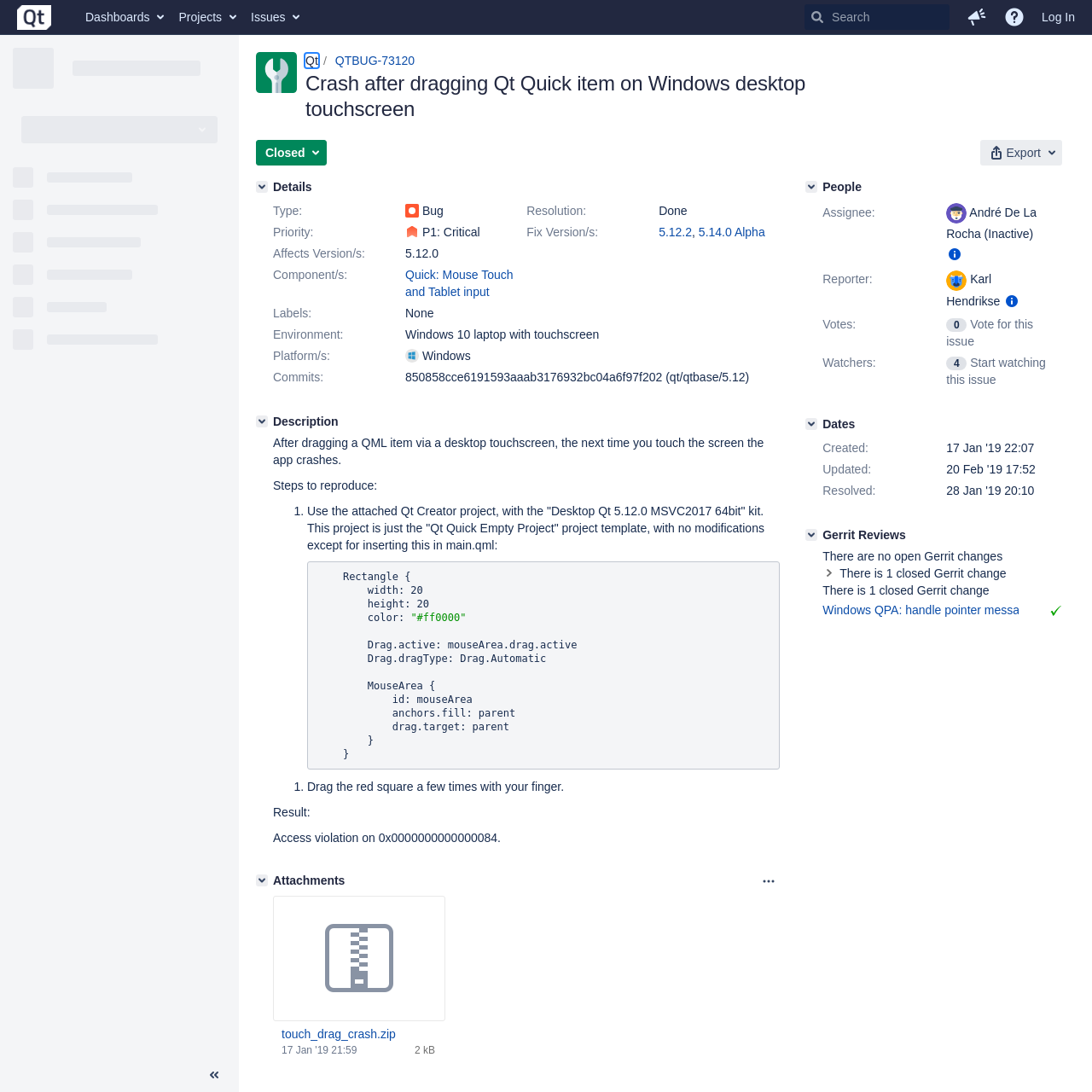Determine the bounding box coordinates of the UI element described below. Use the format (top-left x, top-left y, bottom-right x, bottom-right y) with floating point numbers between 0 and 1: Closed

[0.234, 0.128, 0.299, 0.152]